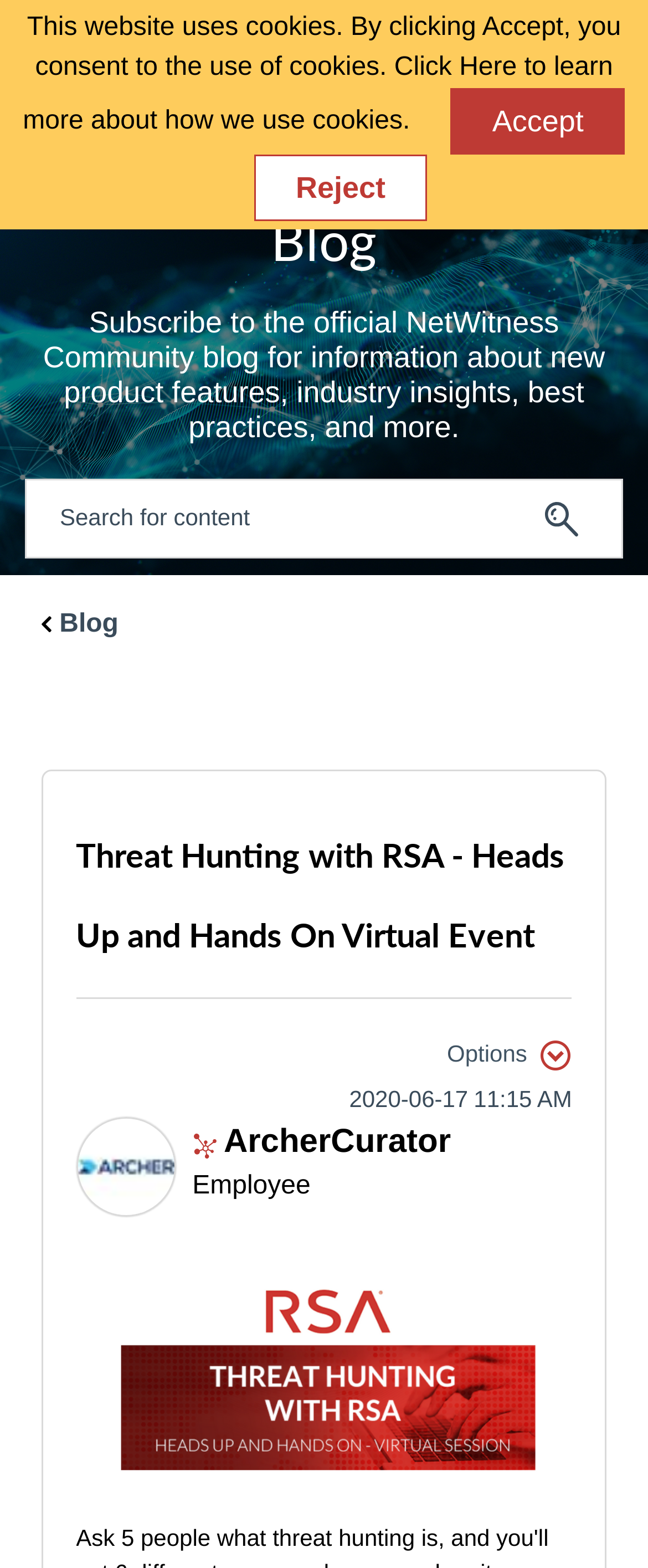Offer a detailed explanation of the webpage layout and contents.

This webpage appears to be a blog post or event page on the NetWitness Community website. At the top, there is a cookie consent notification with a "Accept" and "Reject" button. Below this, there is a navigation menu with links to "NetWitness Community", "Sign In", and "Register Now". 

On the top left, there is a "Browse" button with an icon, and next to it, the website's logo and name "NetWitness Community" in a heading. Below this, there is a link to the "NetWitness Community Blog" with a brief description of the blog's content.

In the main content area, there is a heading "Threat Hunting with RSA - Heads Up and Hands On Virtual Event" with a link to the event page. Below this, there are two images, one of "ArcherCurator" and another of an "Employee". Next to the images, there is a link to view the profile of "ArcherCurator". 

There is a button to show post options, with a dropdown menu containing the option "Options". Below this, there is a "Posted on" section with the date "2020-06-17" and time "11:15 AM". 

At the bottom of the page, there is a button with the image "RSA HUHO Landing Page.PNG". Finally, there is a small text element with a non-breaking space character at the very bottom of the page.